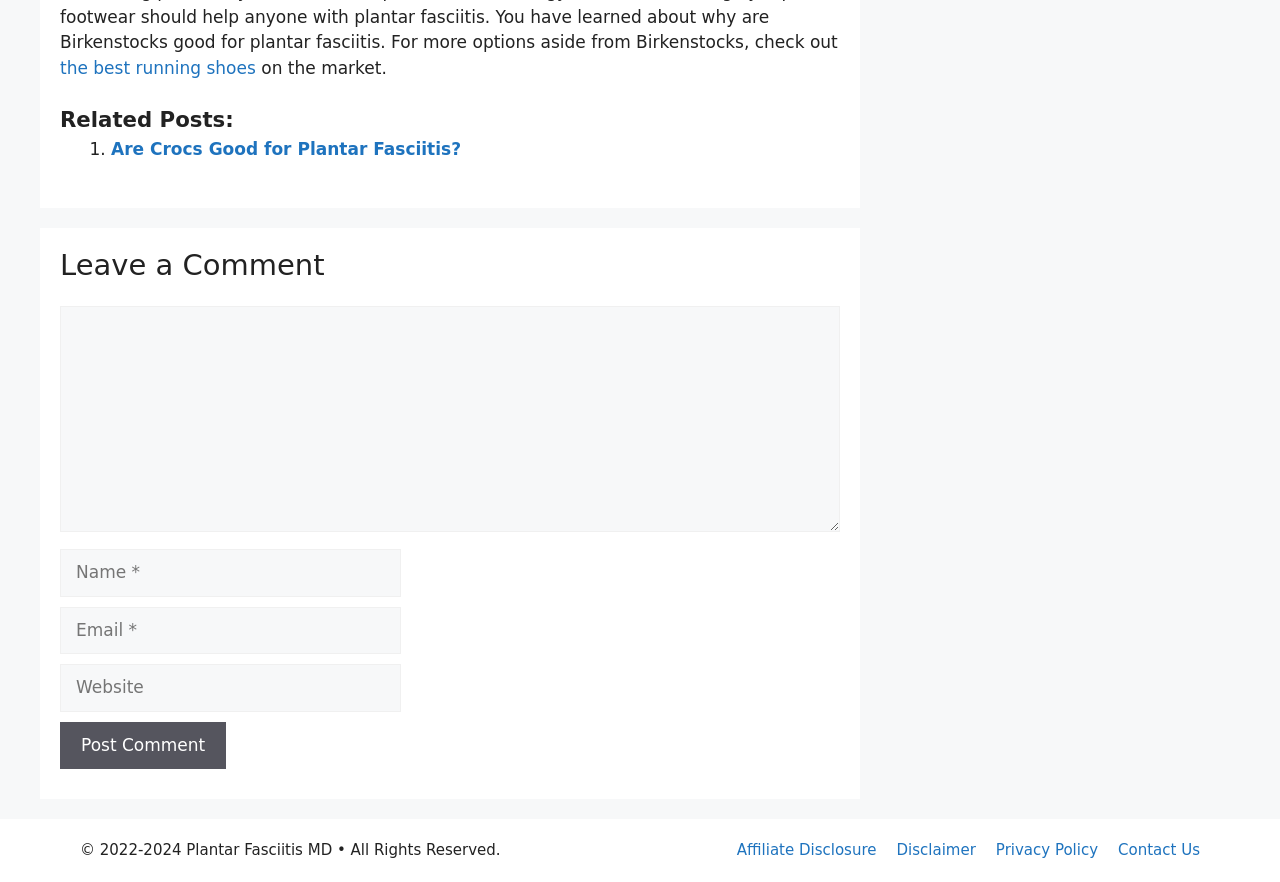How many text boxes are required to leave a comment?
Based on the visual, give a brief answer using one word or a short phrase.

3